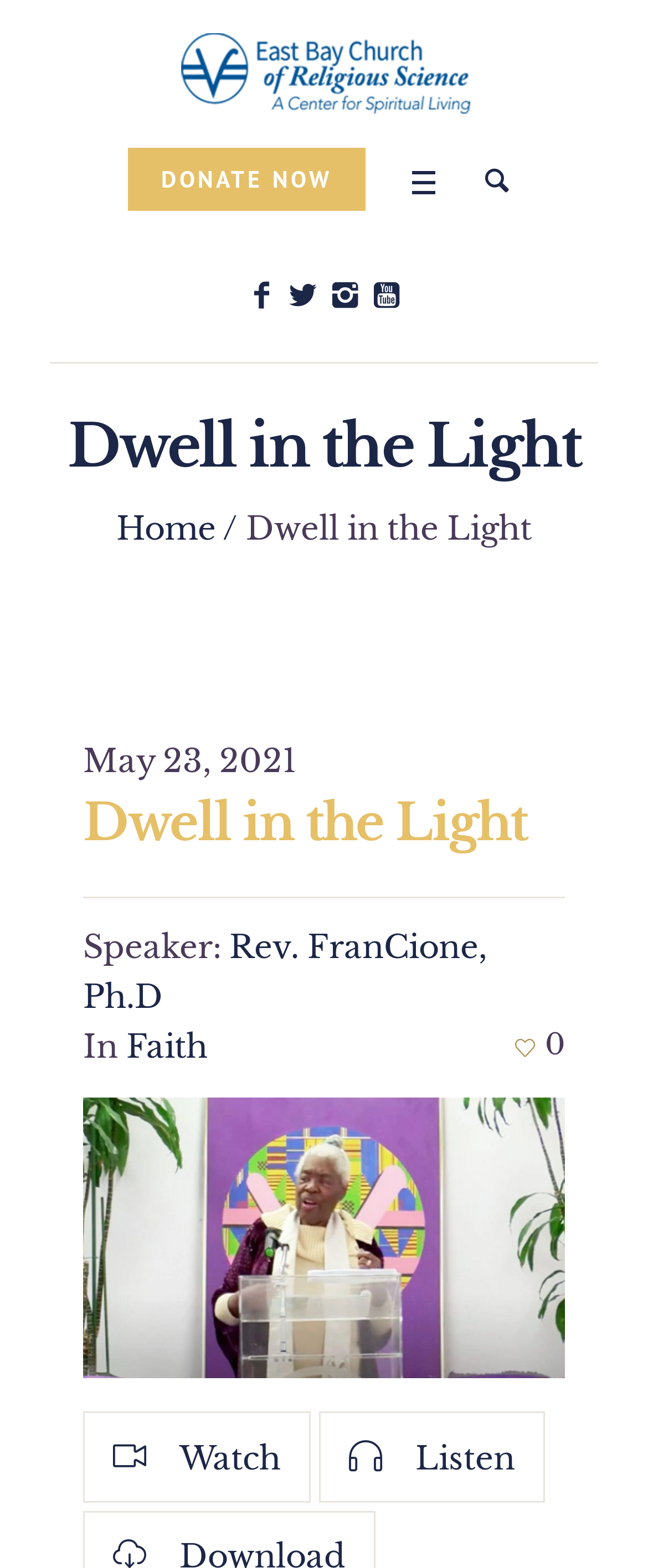Refer to the image and provide a thorough answer to this question:
What is the date of the service?

The date of the service can be found in the section that describes the service, where it says 'May 23, 2021'.